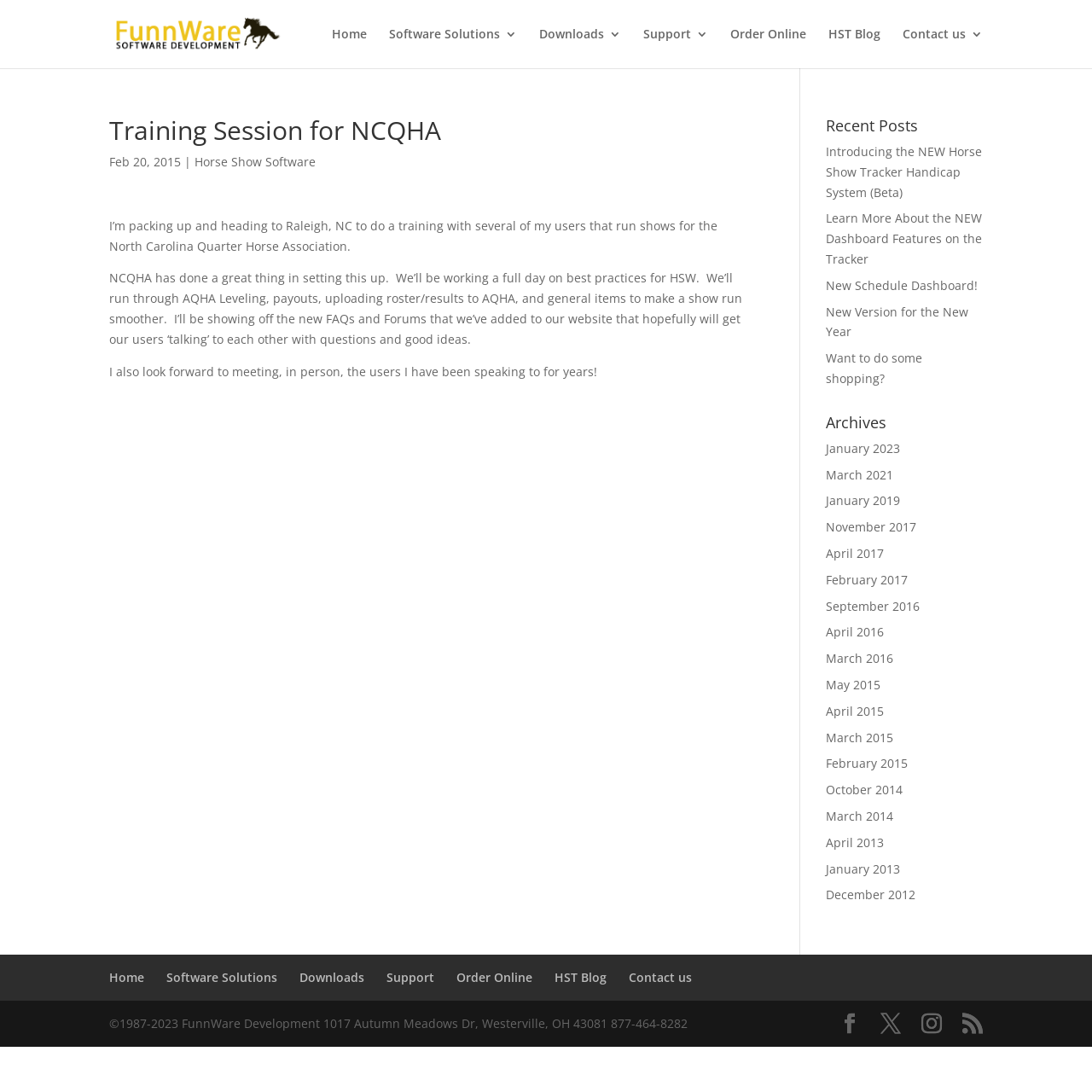What is the principal heading displayed on the webpage?

Training Session for NCQHA